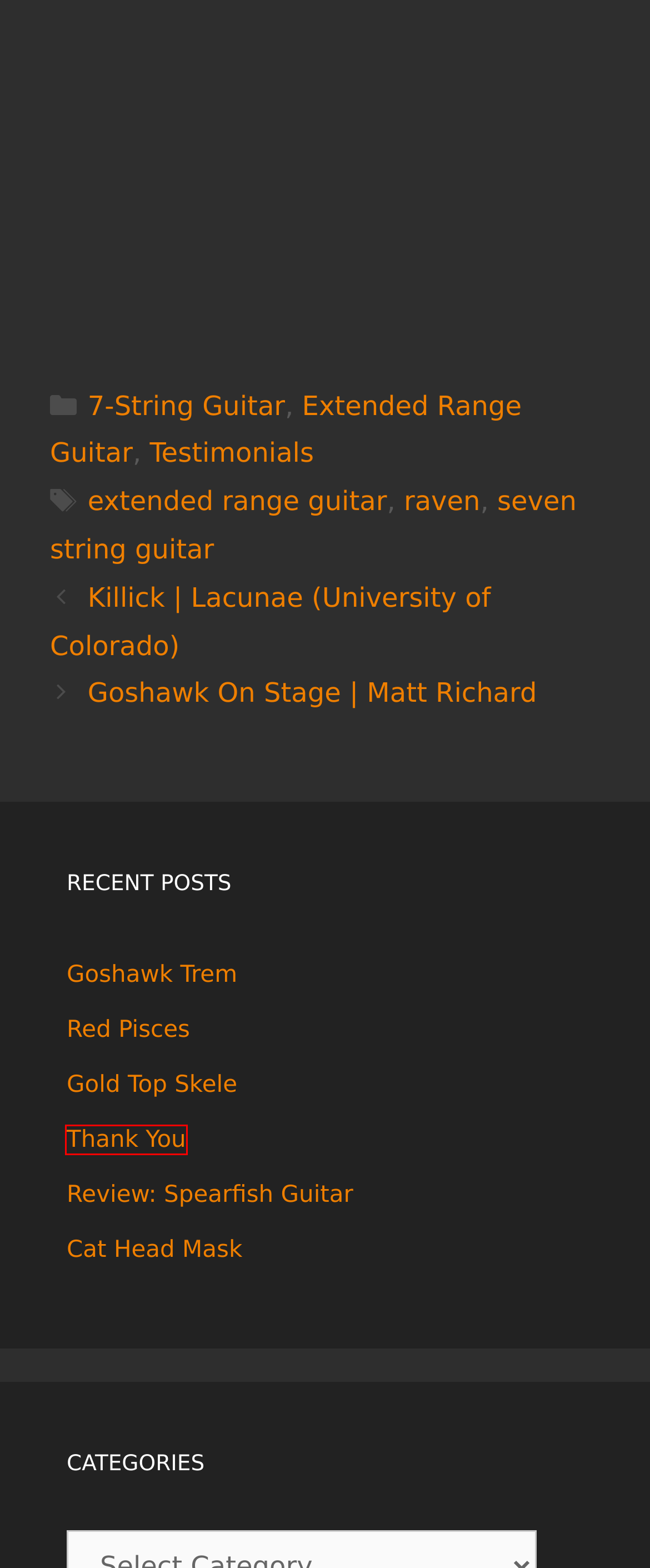Analyze the webpage screenshot with a red bounding box highlighting a UI element. Select the description that best matches the new webpage after clicking the highlighted element. Here are the options:
A. Red Pisces – Rick Toone
B. Extended Range Guitar – Rick Toone
C. Thank You – Rick Toone
D. extended range guitar – Rick Toone
E. raven – Rick Toone
F. 7-String Guitar – Rick Toone
G. Testimonials – Rick Toone
H. Goshawk Trem – Rick Toone

C